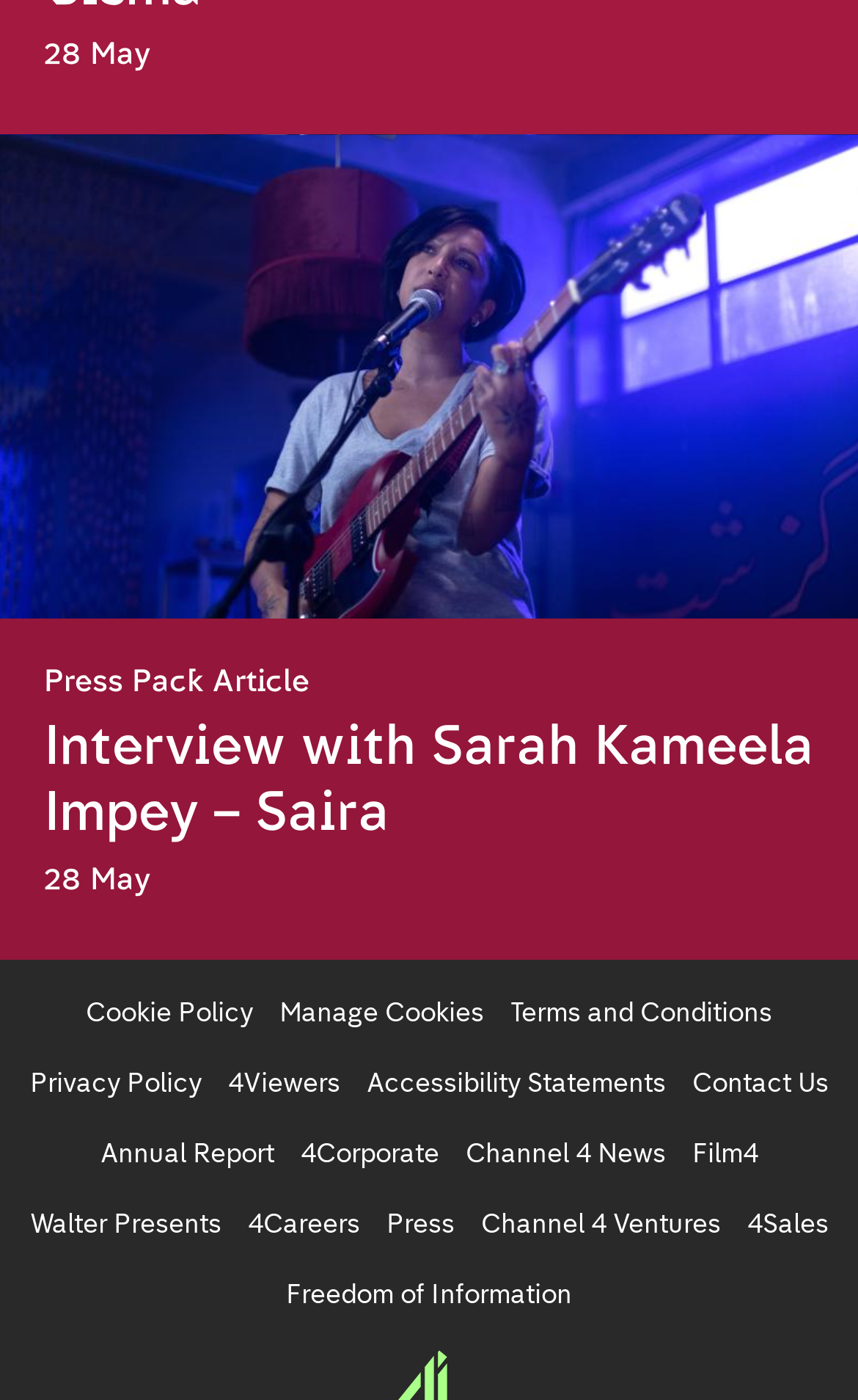What is the purpose of the link 'Press'?
Please respond to the question thoroughly and include all relevant details.

The purpose of the link 'Press' can be inferred from its OCR text and its position among other links at the bottom of the webpage. It is likely to provide information or resources for press-related activities.